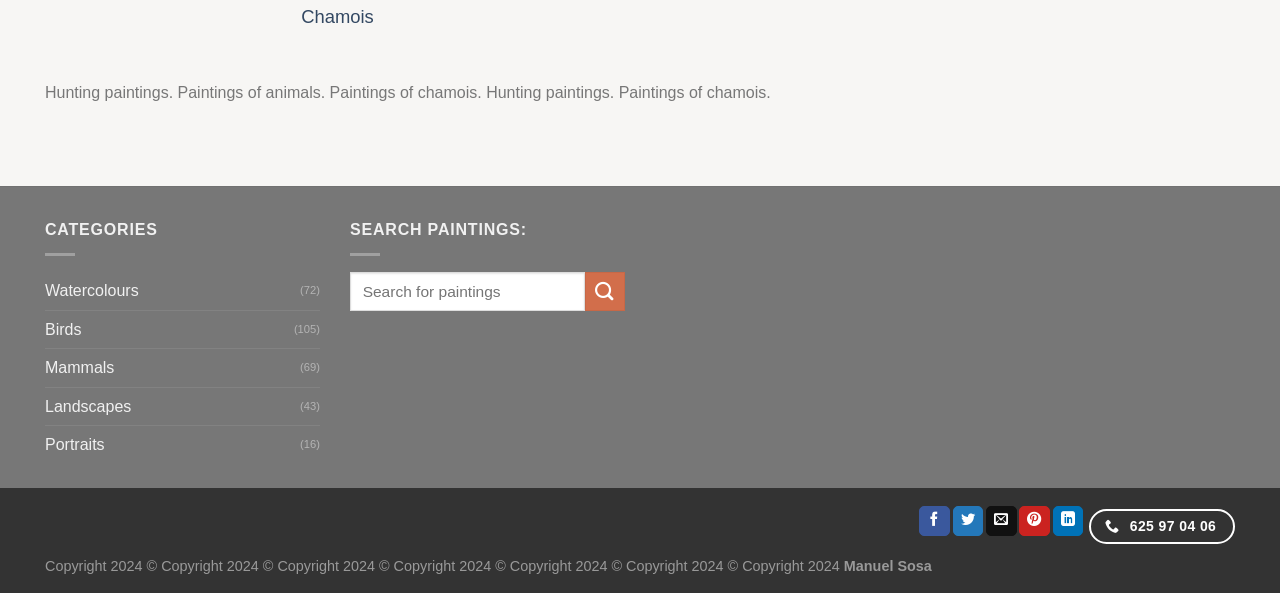What is the purpose of the search box?
Using the visual information, respond with a single word or phrase.

Search for paintings